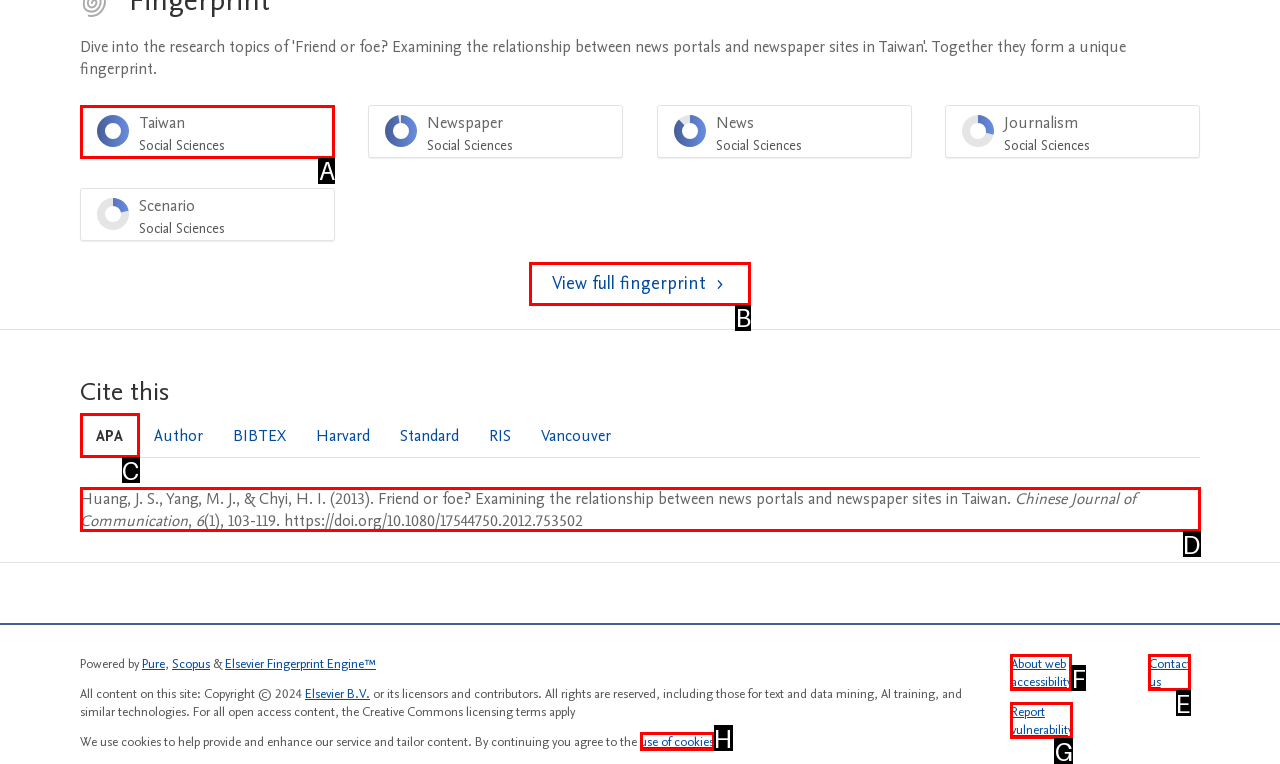Choose the letter of the element that should be clicked to complete the task: Contact us
Answer with the letter from the possible choices.

E